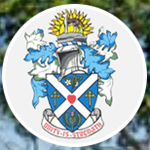Provide a one-word or short-phrase answer to the question:
What surrounds the shield?

Blue leaves